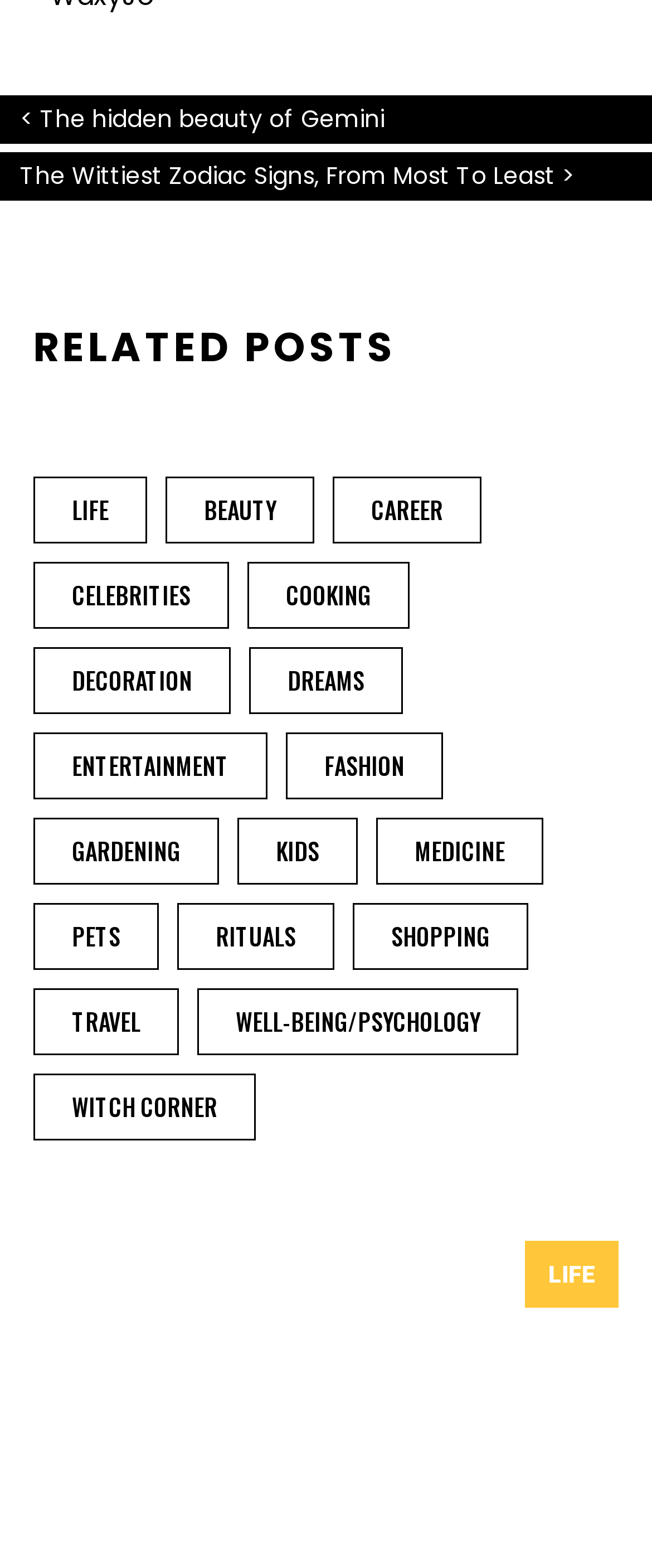Given the element description, predict the bounding box coordinates in the format (top-left x, top-left y, bottom-right x, bottom-right y), using floating point numbers between 0 and 1: Witch Corner

[0.051, 0.685, 0.392, 0.727]